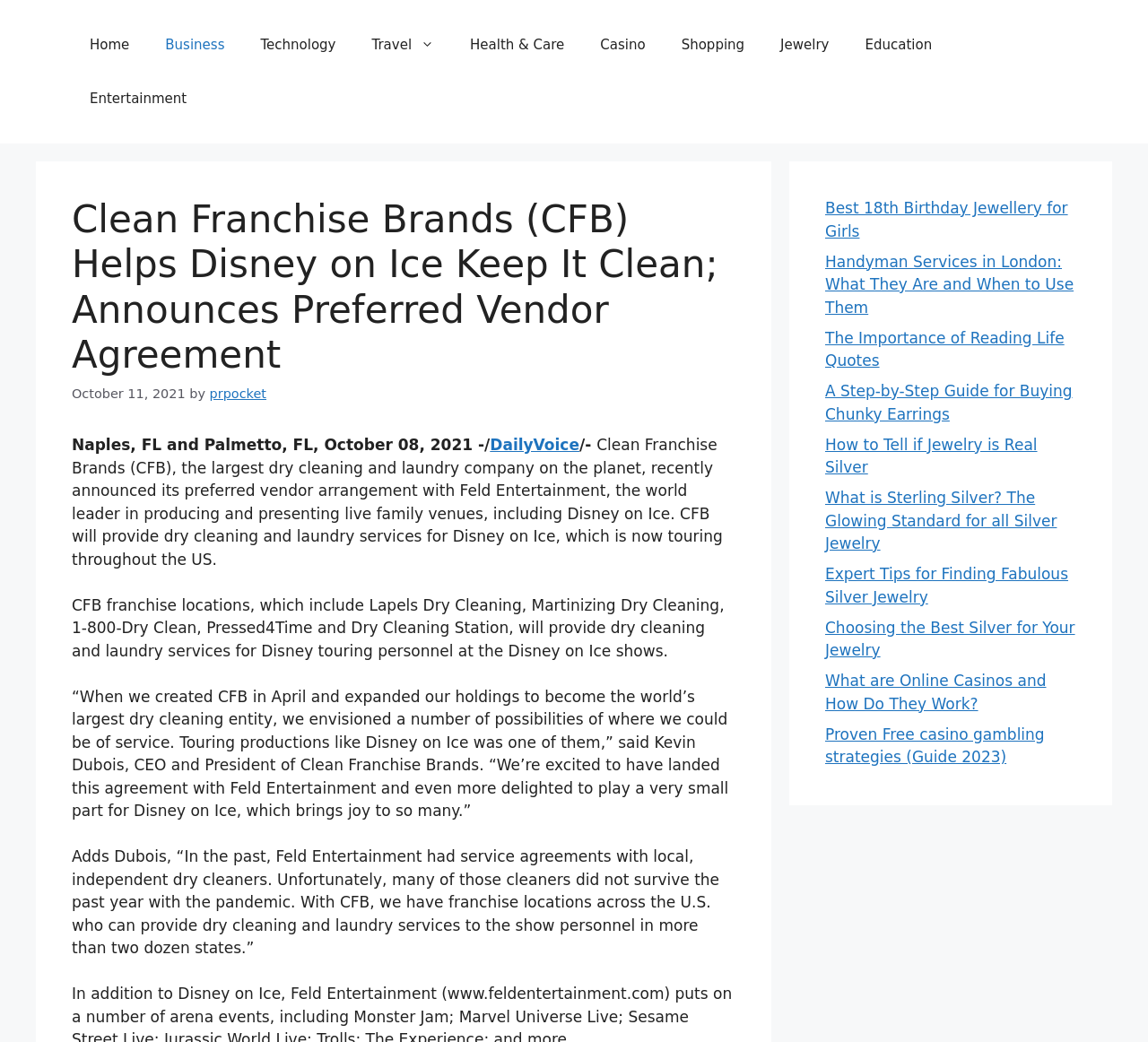Could you provide the bounding box coordinates for the portion of the screen to click to complete this instruction: "Click on the 'prpocket' link"?

[0.182, 0.371, 0.232, 0.384]